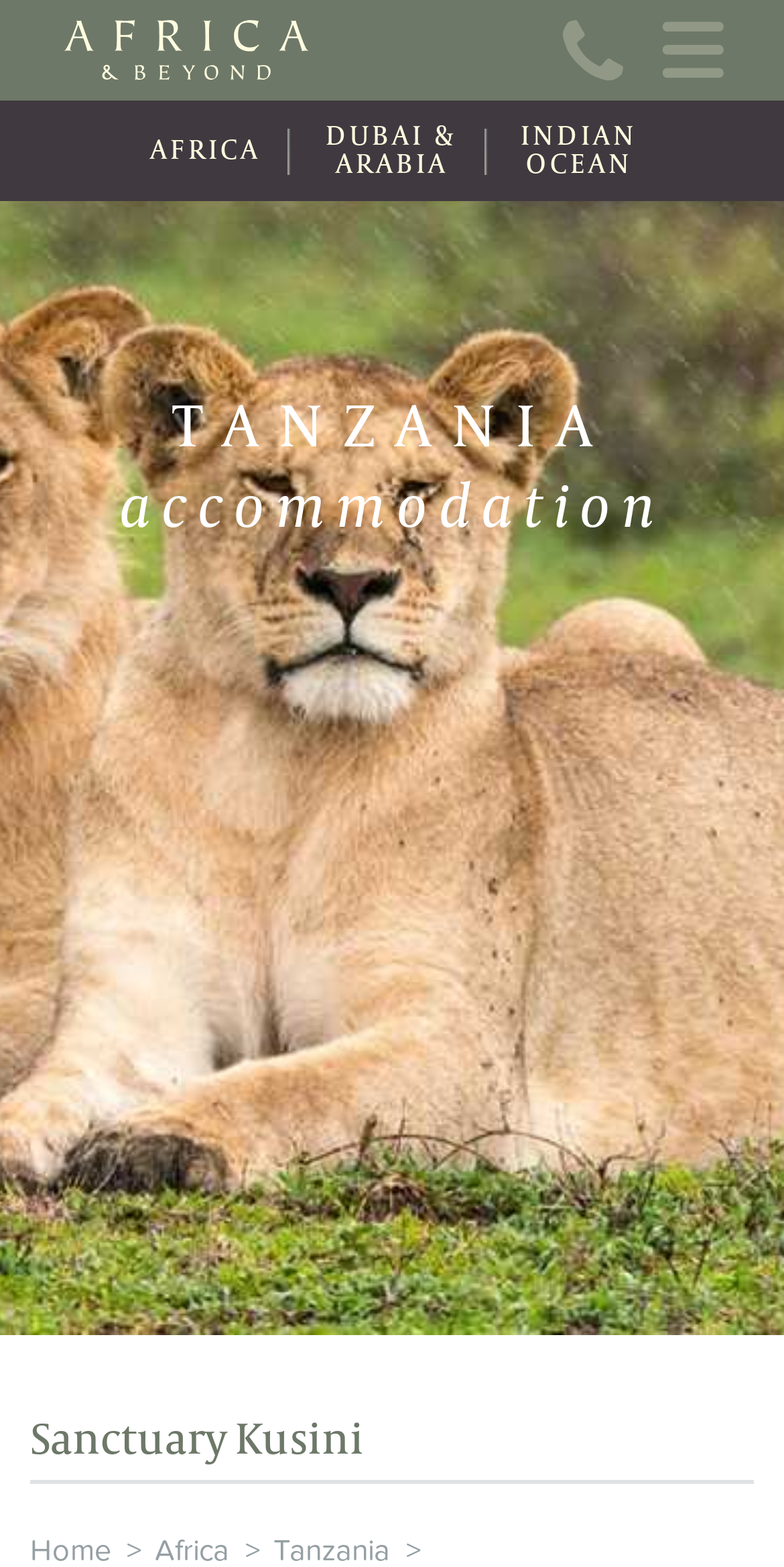Provide the bounding box coordinates of the HTML element described as: "DUBAI & ARABIA". The bounding box coordinates should be four float numbers between 0 and 1, i.e., [left, top, right, bottom].

[0.378, 0.064, 0.622, 0.128]